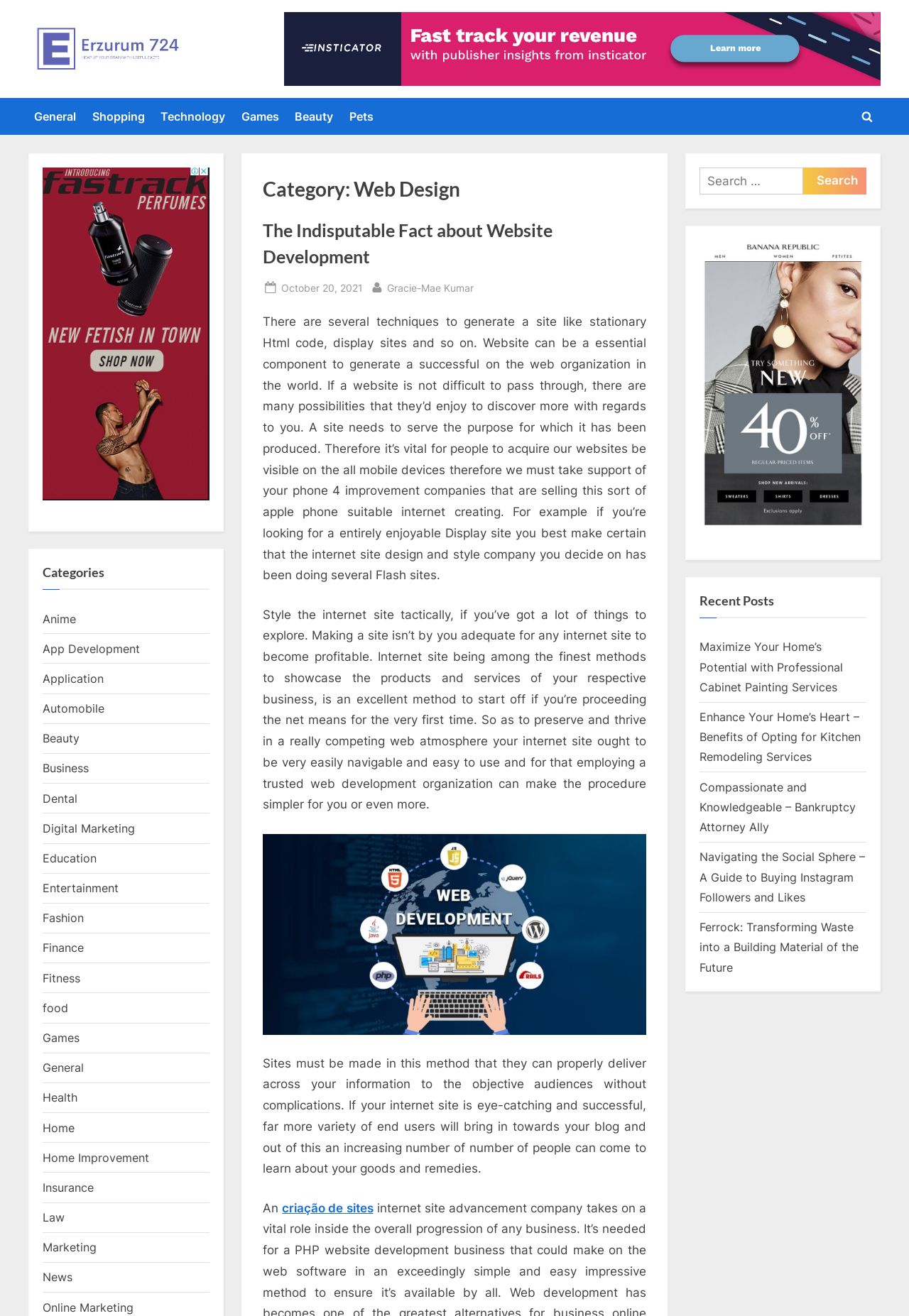Please find the bounding box coordinates of the element's region to be clicked to carry out this instruction: "View the 'Recent Posts'".

[0.77, 0.449, 0.953, 0.47]